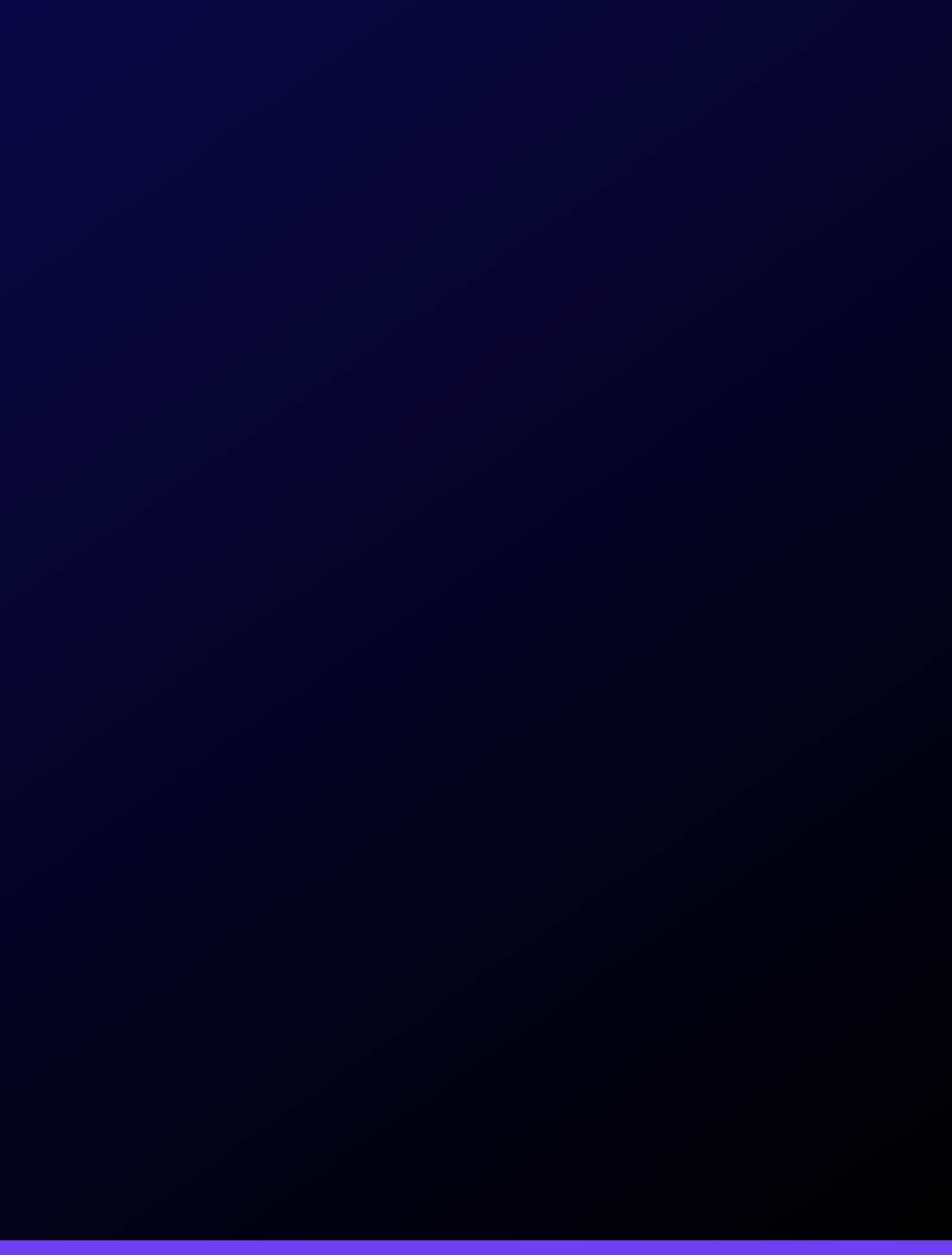Please find the bounding box coordinates of the element that you should click to achieve the following instruction: "Learn about website building". The coordinates should be presented as four float numbers between 0 and 1: [left, top, right, bottom].

[0.372, 0.489, 0.628, 0.52]